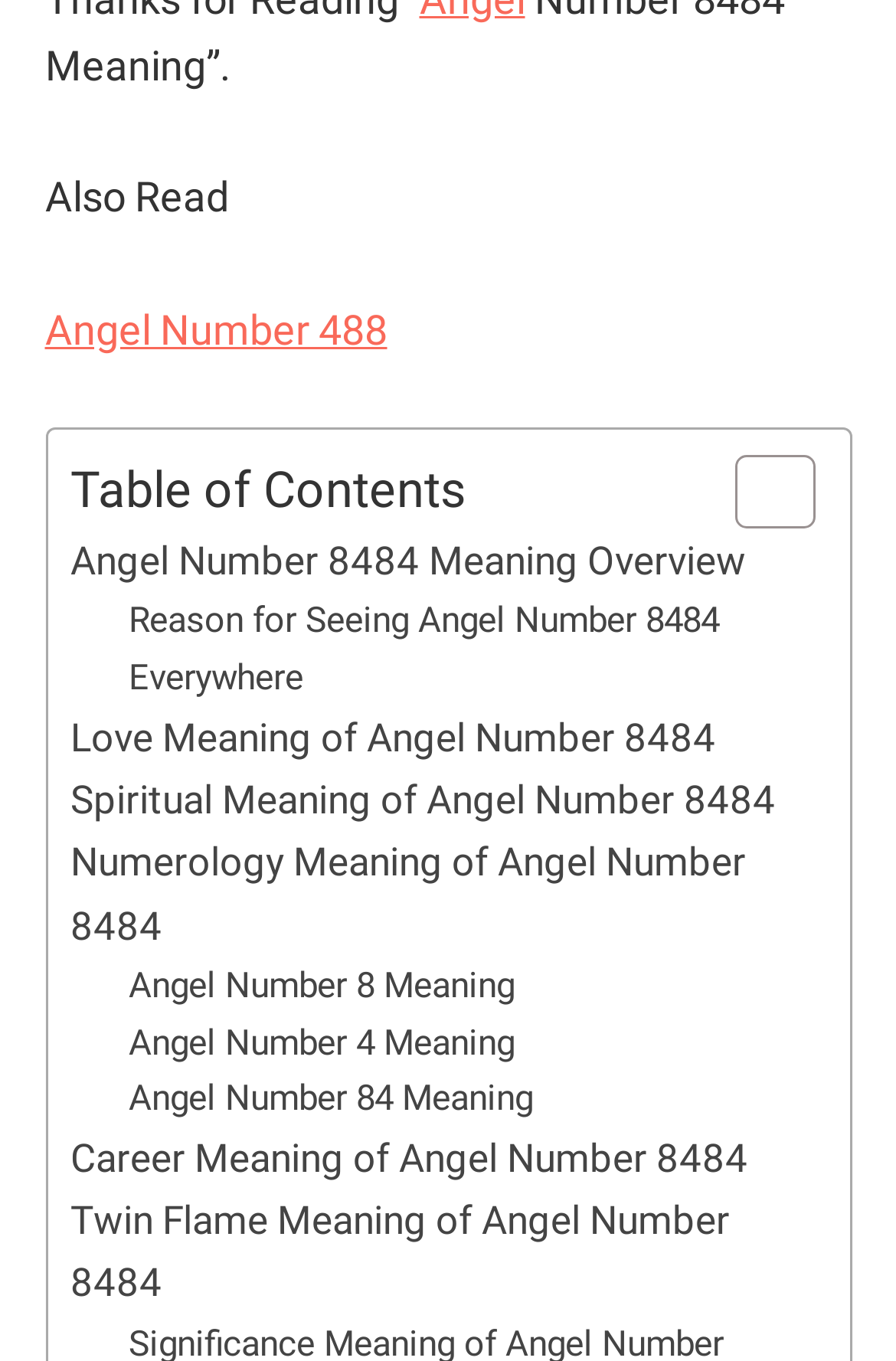Ascertain the bounding box coordinates for the UI element detailed here: "Toggle". The coordinates should be provided as [left, top, right, bottom] with each value being a float between 0 and 1.

[0.781, 0.332, 0.896, 0.39]